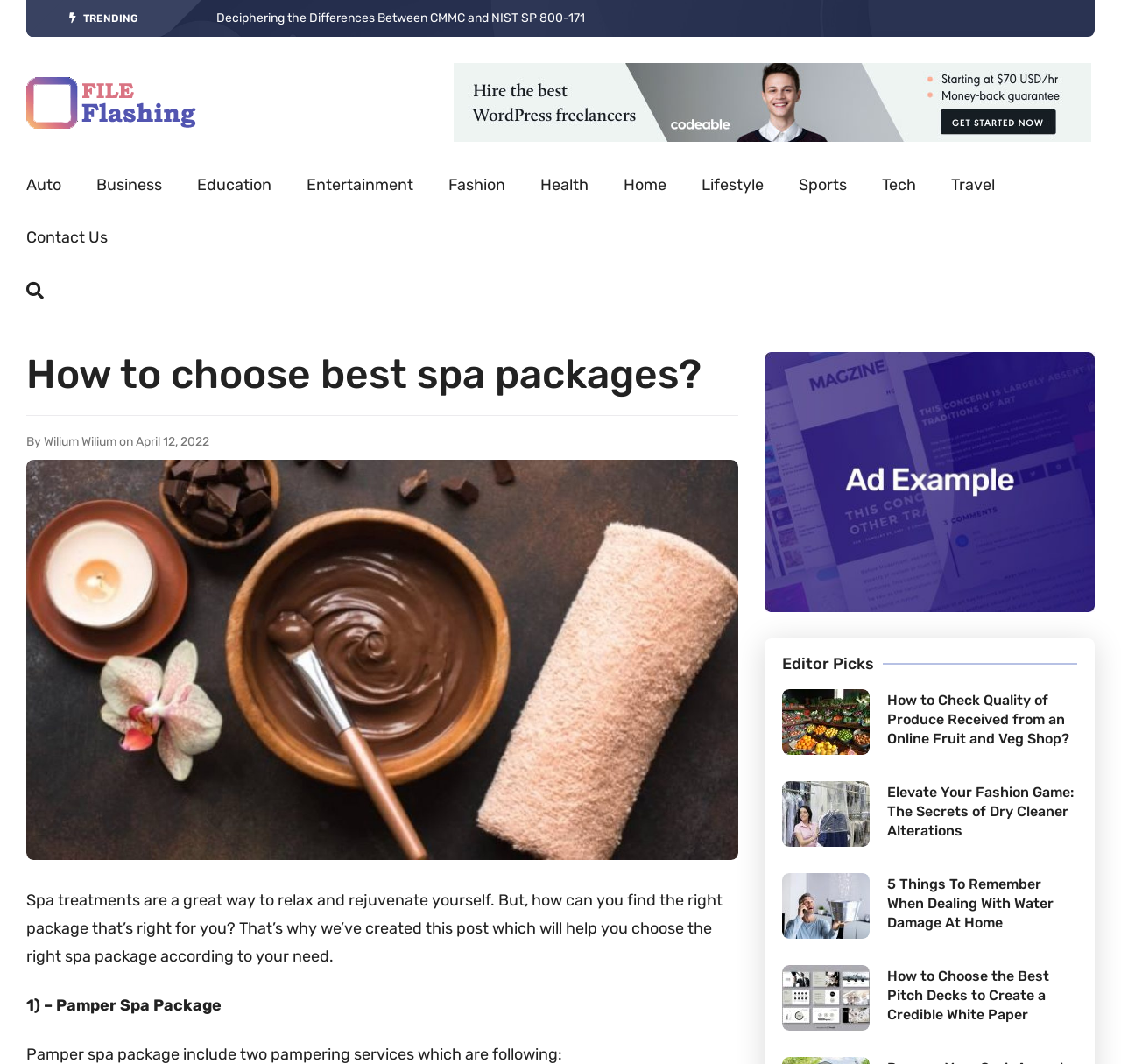Locate the bounding box coordinates of the UI element described by: "Business". The bounding box coordinates should consist of four float numbers between 0 and 1, i.e., [left, top, right, bottom].

[0.086, 0.158, 0.145, 0.191]